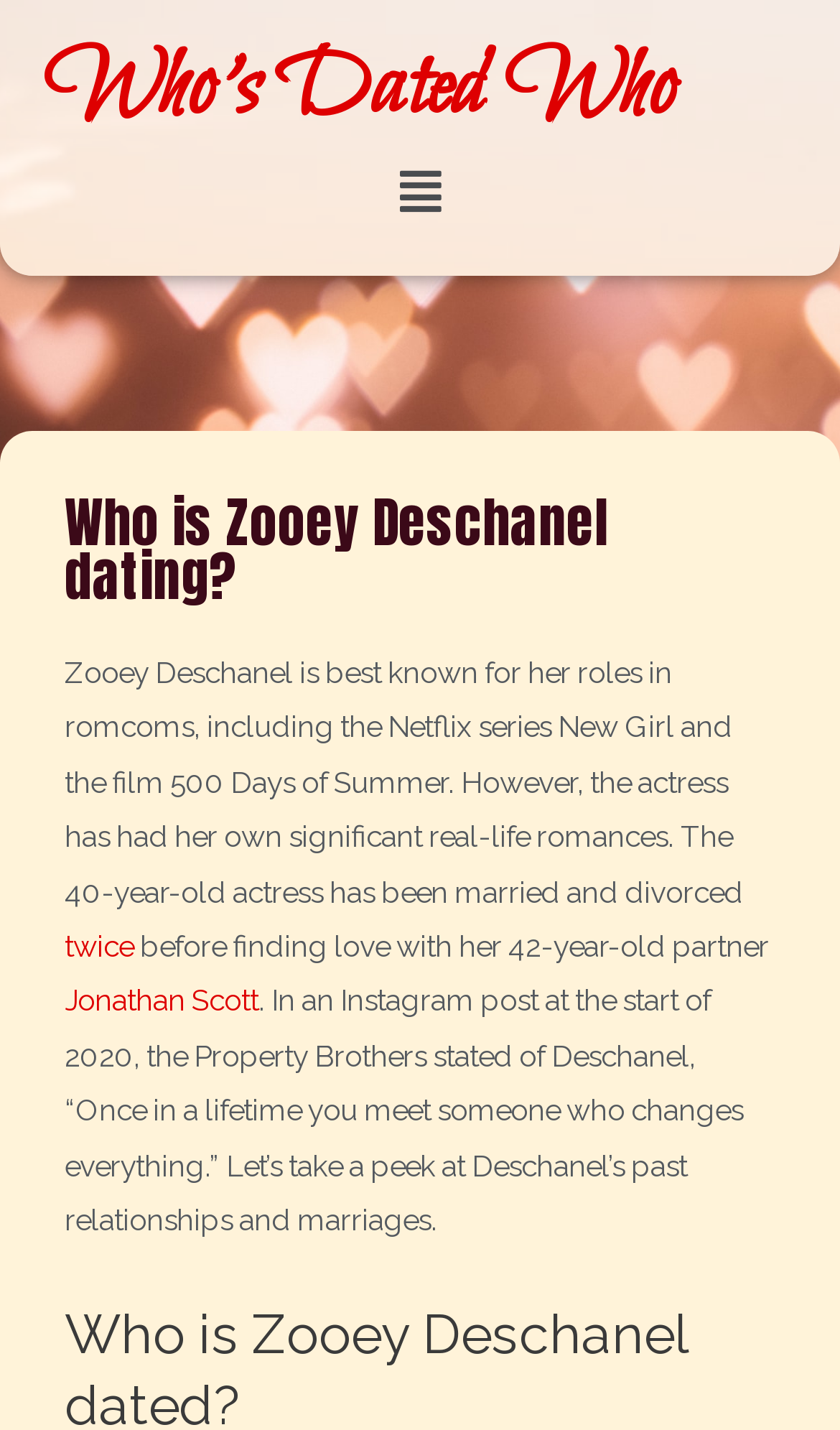How many times has Zooey Deschanel been married?
Using the image as a reference, give a one-word or short phrase answer.

twice